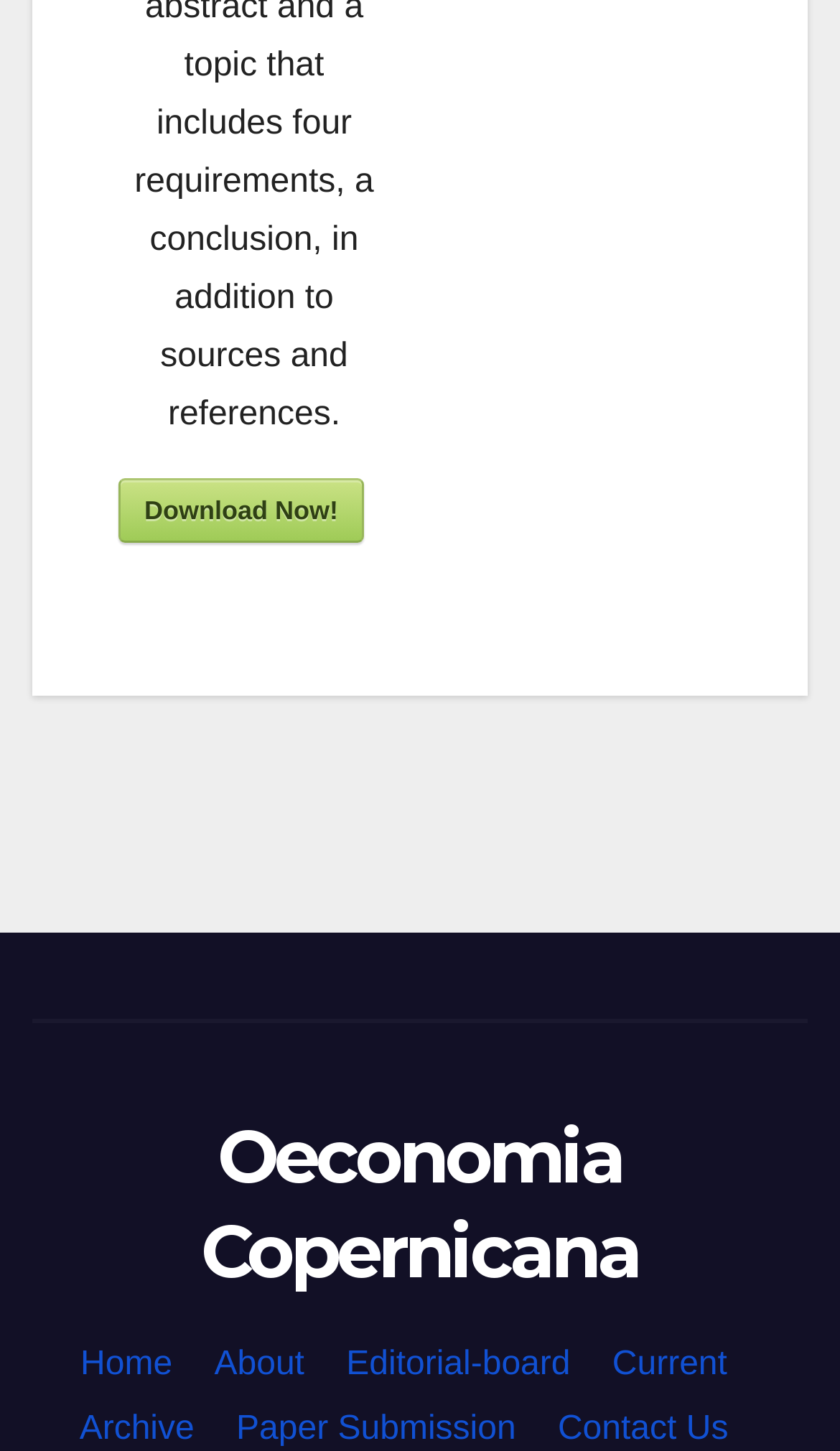What is the first navigation link at the bottom?
Please use the image to deliver a detailed and complete answer.

I looked at the navigation links at the bottom of the webpage and found that the first link is labeled 'Home'.